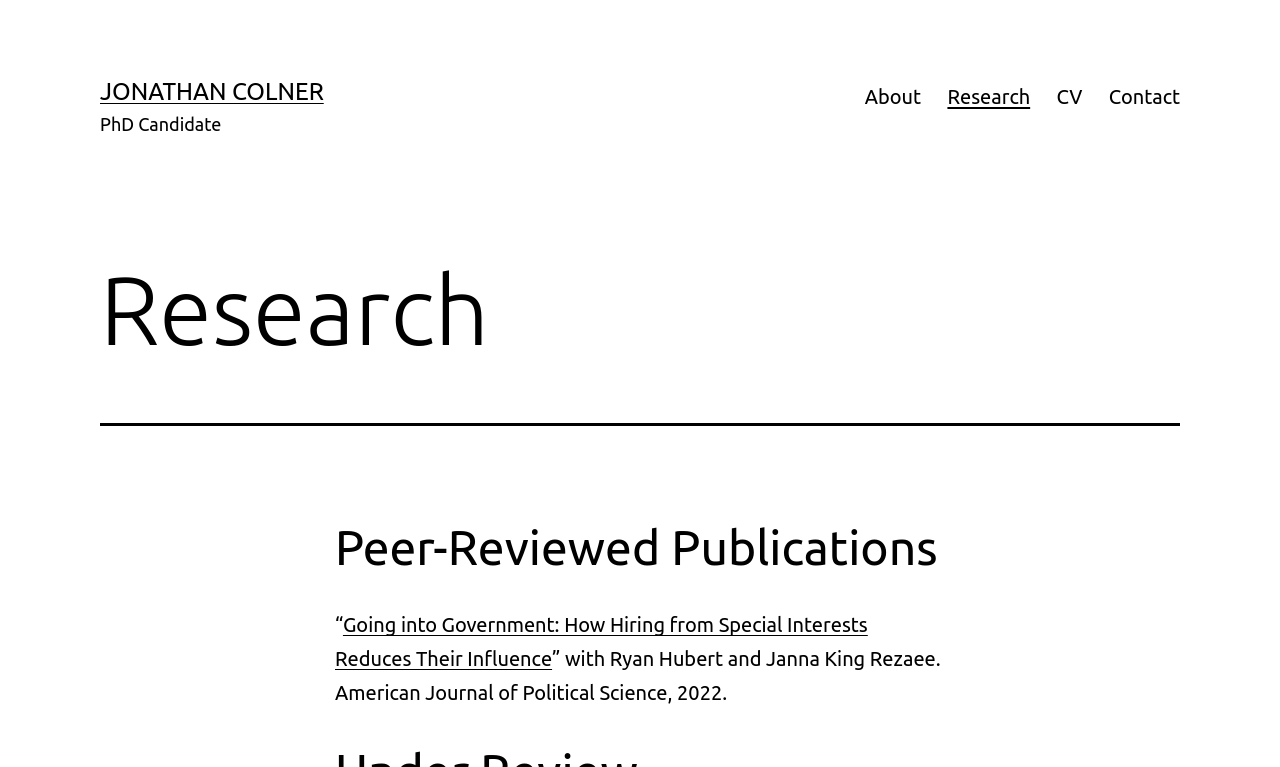Based on the image, please respond to the question with as much detail as possible:
What is the name of the PhD candidate?

The name of the PhD candidate can be found at the top of the webpage, where it says 'JONATHAN COLNER' in a link element, followed by 'PhD Candidate' in a static text element.